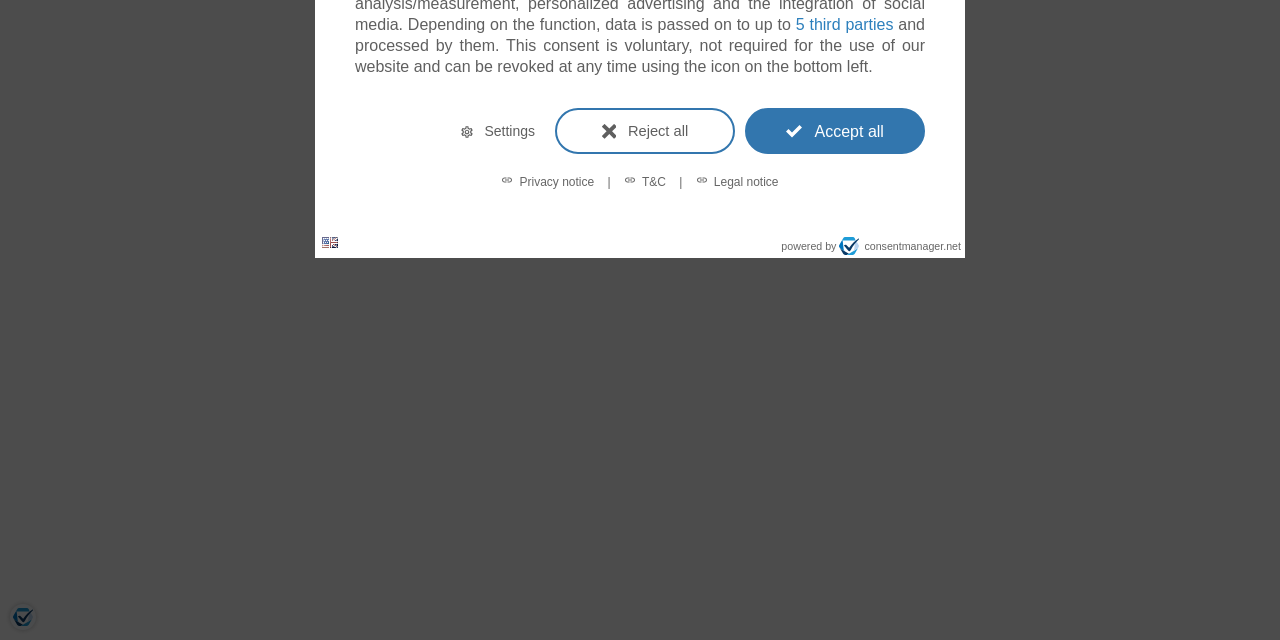Using the description: "consentmanager.net", determine the UI element's bounding box coordinates. Ensure the coordinates are in the format of four float numbers between 0 and 1, i.e., [left, top, right, bottom].

[0.656, 0.369, 0.751, 0.401]